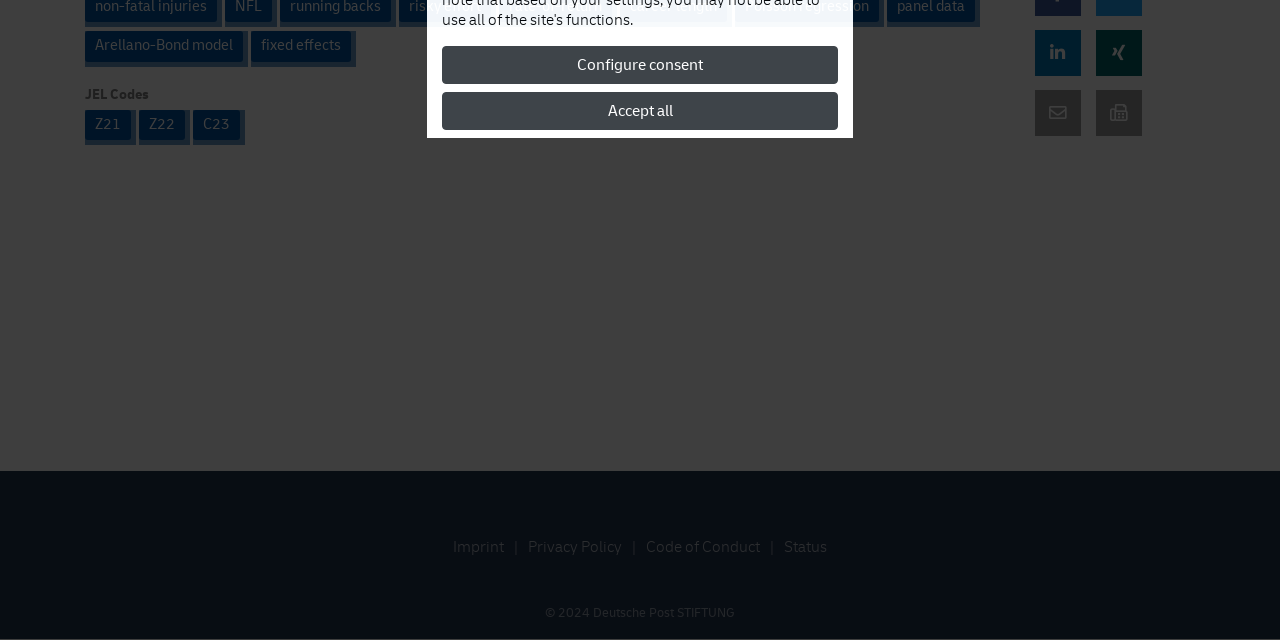Using the webpage screenshot and the element description Code of Conduct, determine the bounding box coordinates. Specify the coordinates in the format (top-left x, top-left y, bottom-right x, bottom-right y) with values ranging from 0 to 1.

[0.505, 0.842, 0.594, 0.87]